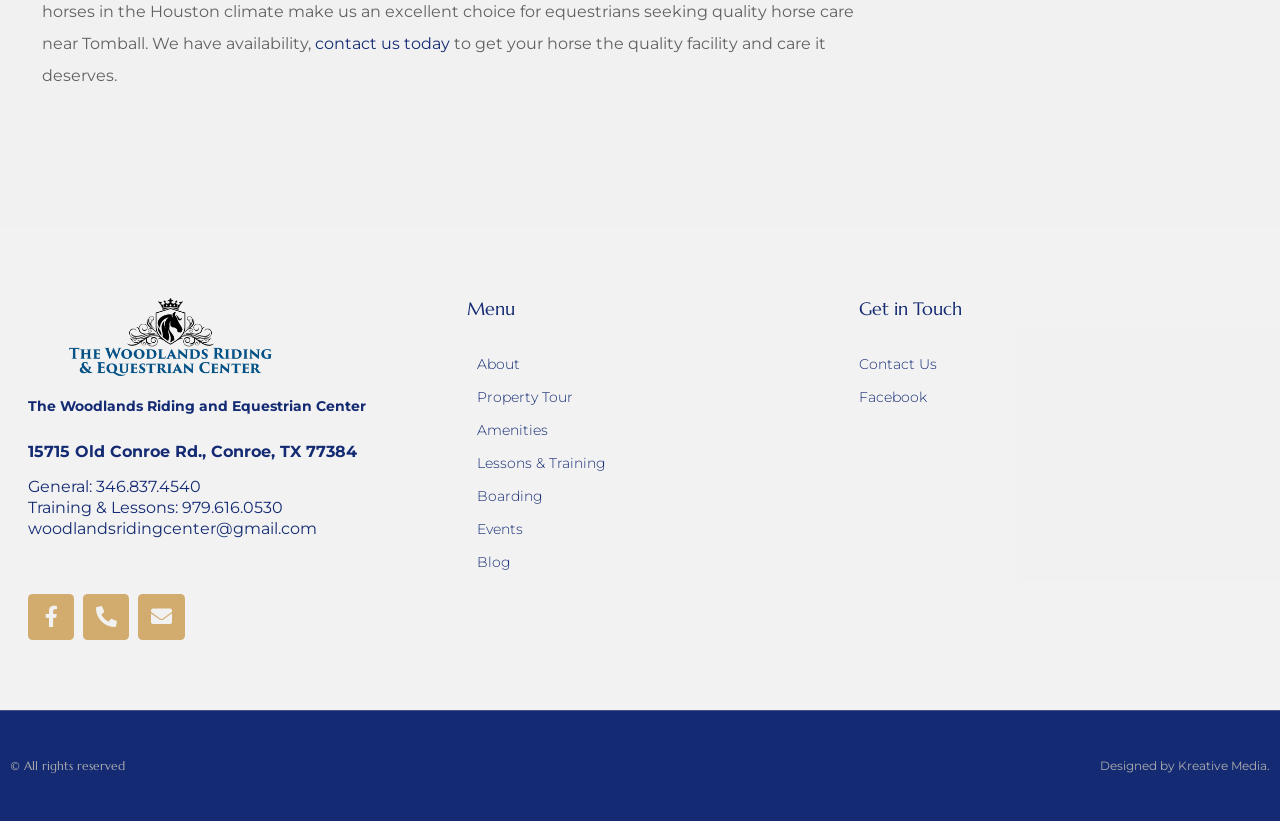Find the bounding box coordinates of the clickable area required to complete the following action: "Click the link to the Center for Environmental Genetics".

None